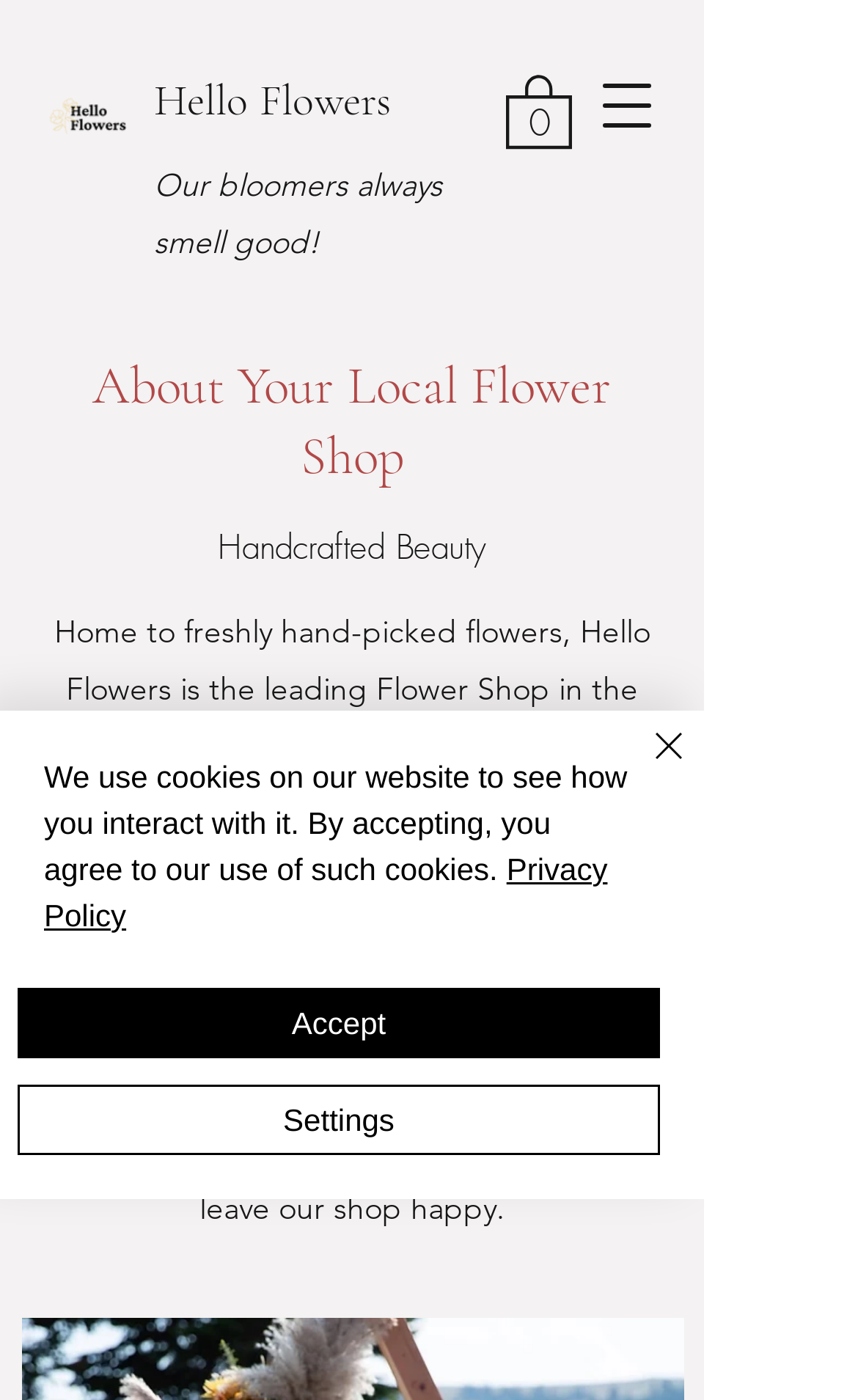What is the focus of the flower shop?
Based on the screenshot, provide a one-word or short-phrase response.

Handcrafted Beauty